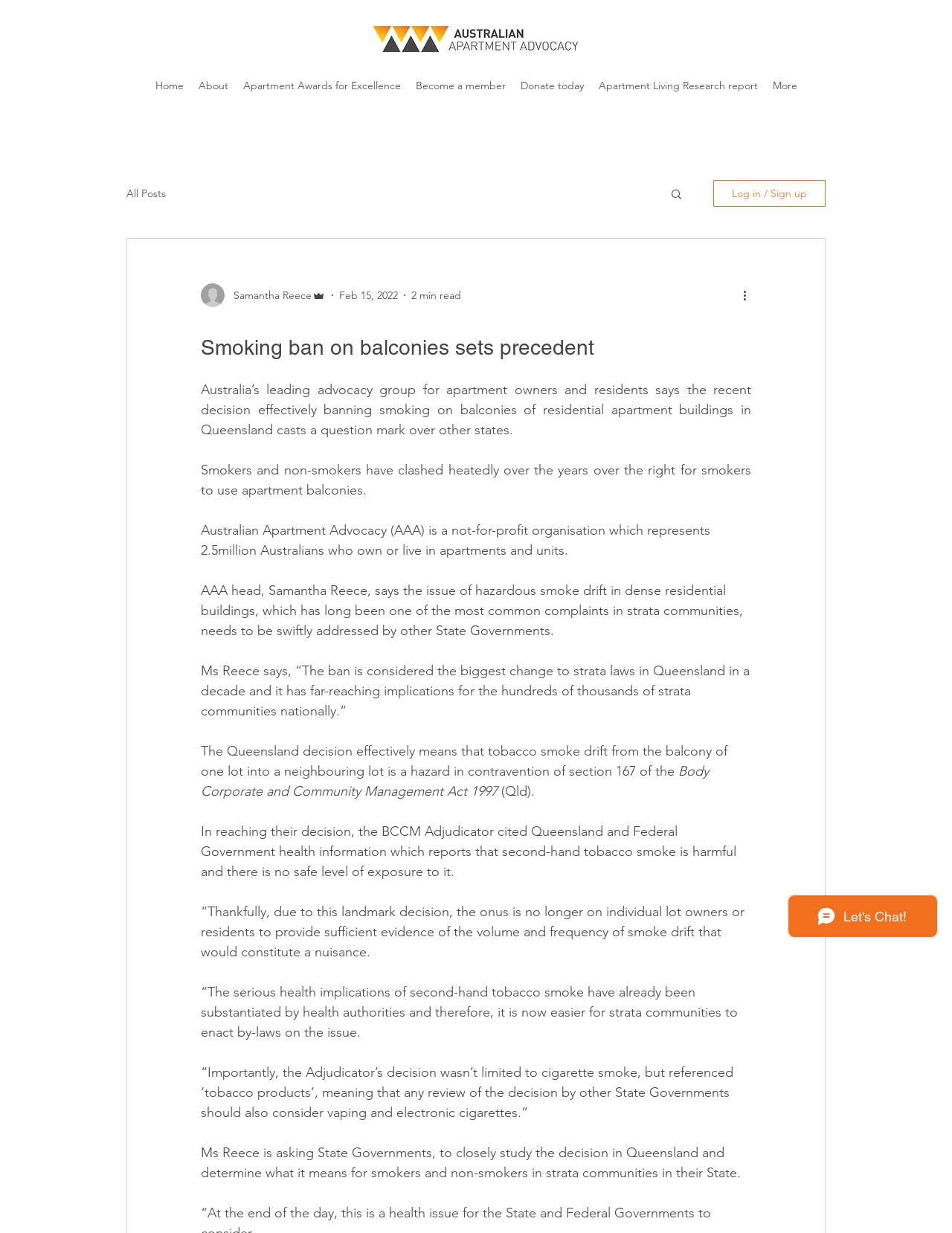Locate the bounding box coordinates of the area to click to fulfill this instruction: "Click the 'Home' link". The bounding box should be presented as four float numbers between 0 and 1, in the order [left, top, right, bottom].

[0.155, 0.06, 0.2, 0.078]